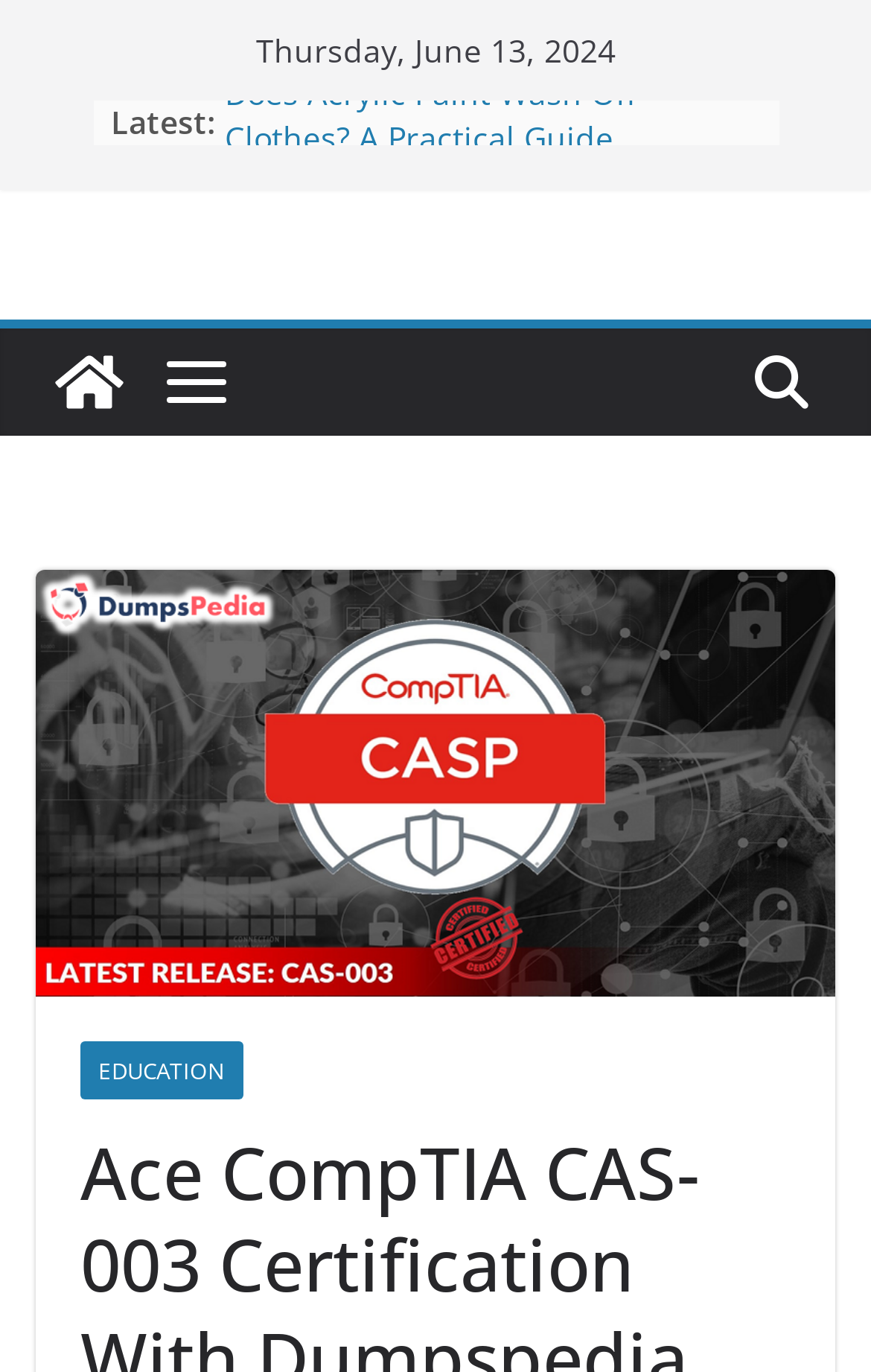Please find and report the primary heading text from the webpage.

Ace CompTIA CAS-003 Certification With Dumpspedia Actual Questions